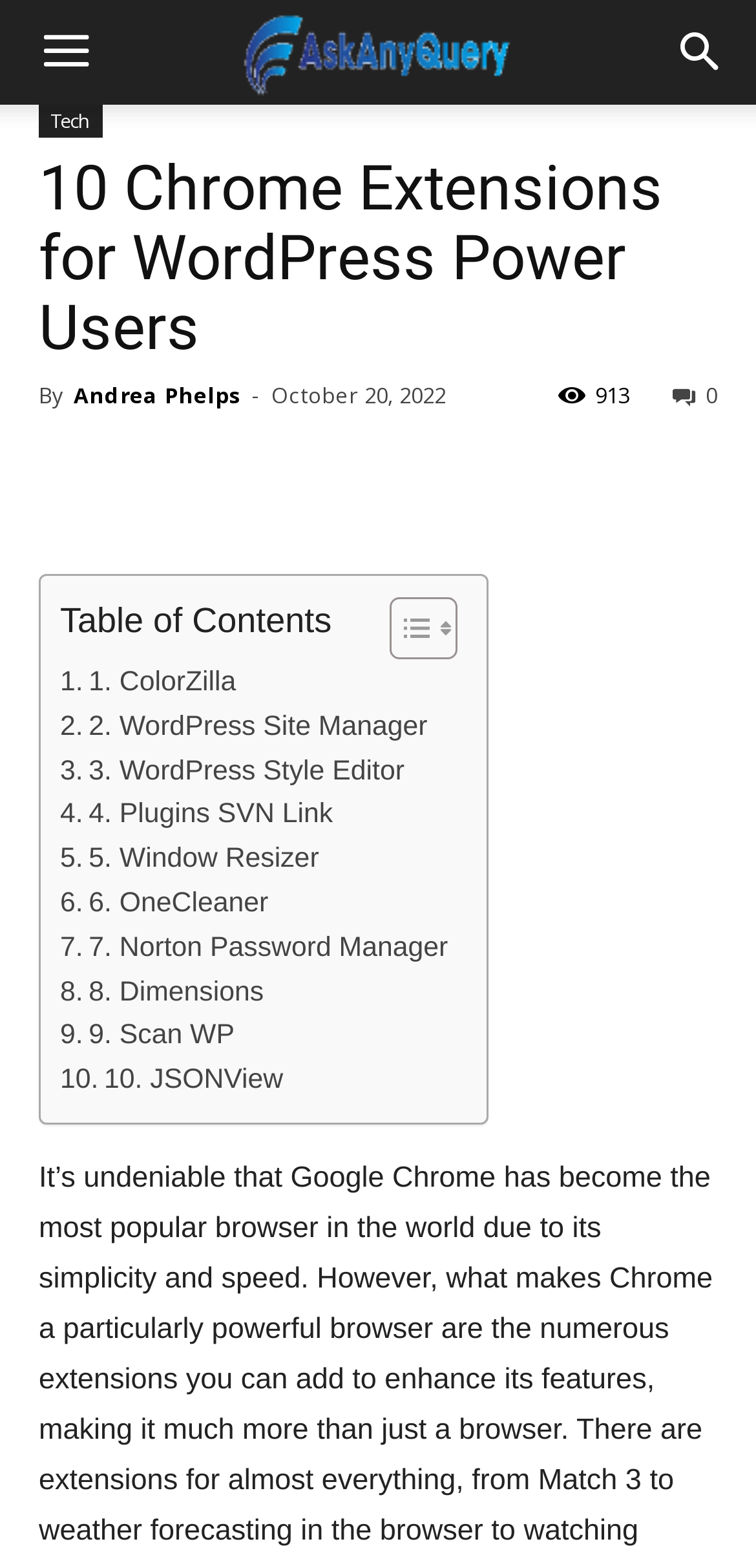Calculate the bounding box coordinates of the UI element given the description: "6. OneCleaner".

[0.079, 0.563, 0.355, 0.591]